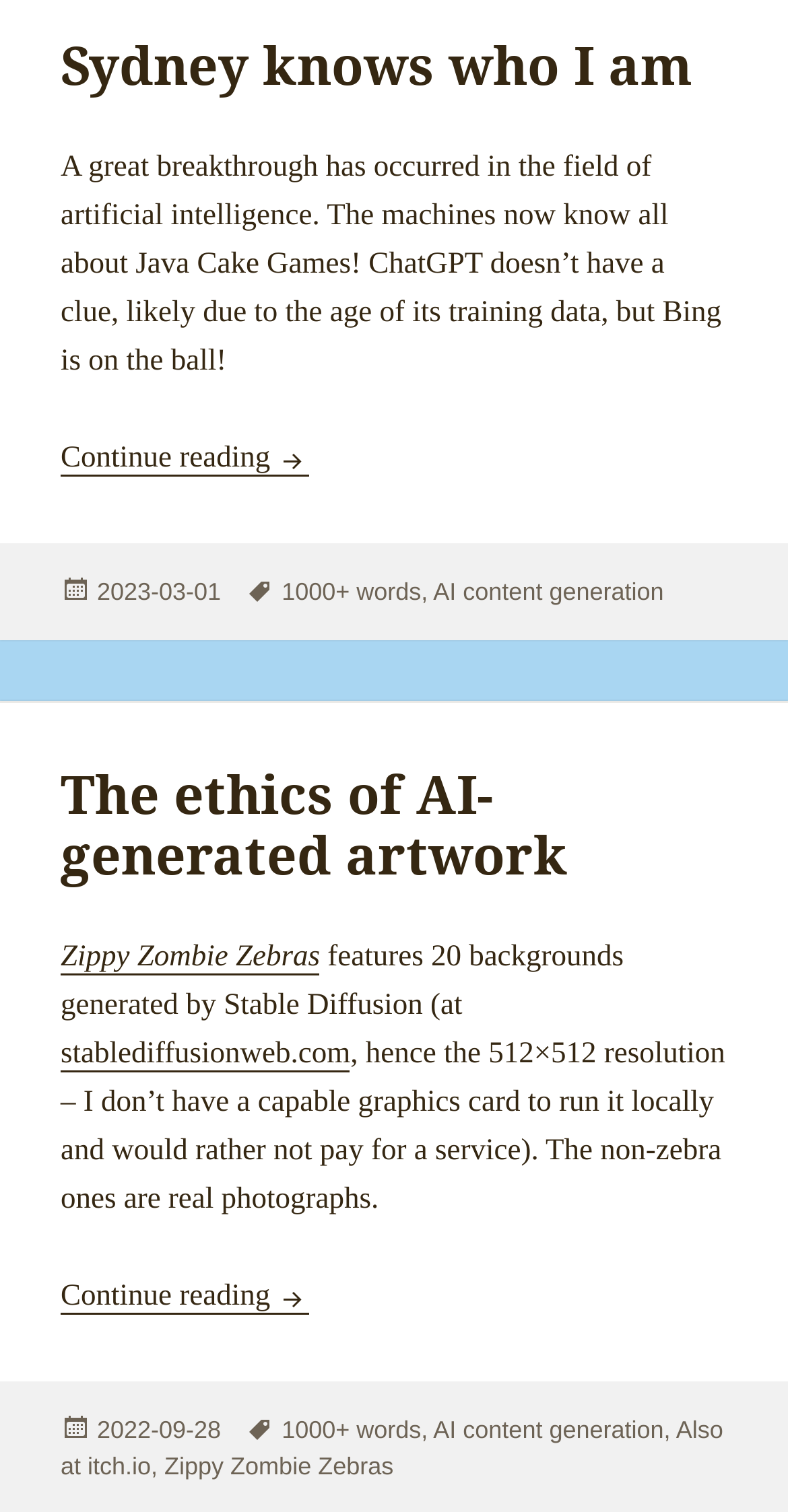Find the bounding box coordinates for the element that must be clicked to complete the instruction: "Read the article 'Sydney knows who I am'". The coordinates should be four float numbers between 0 and 1, indicated as [left, top, right, bottom].

[0.077, 0.018, 0.879, 0.066]